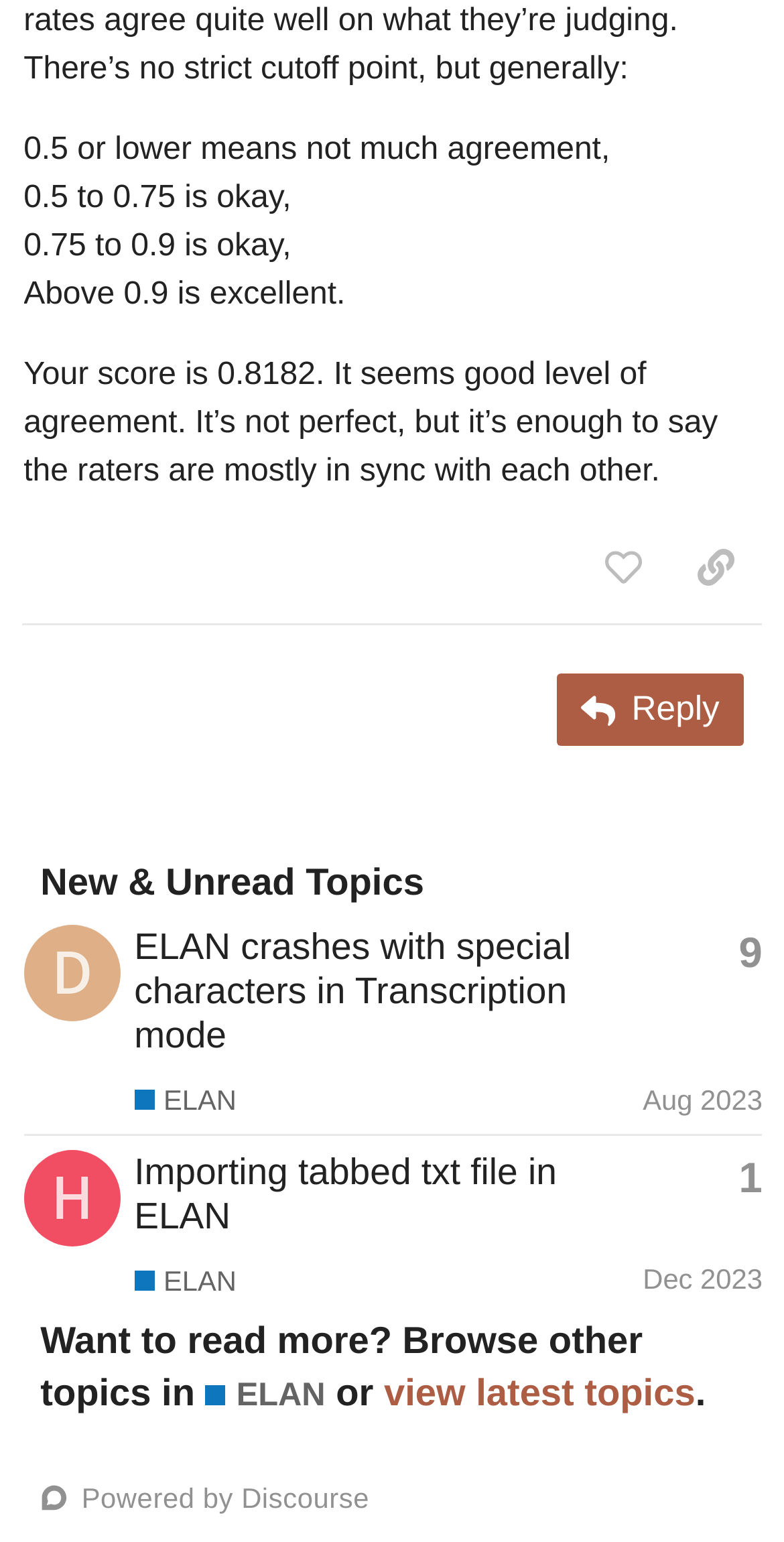Locate the bounding box coordinates of the area to click to fulfill this instruction: "View topic about ELAN crashes with special characters in Transcription mode". The bounding box should be presented as four float numbers between 0 and 1, in the order [left, top, right, bottom].

[0.171, 0.6, 0.728, 0.685]